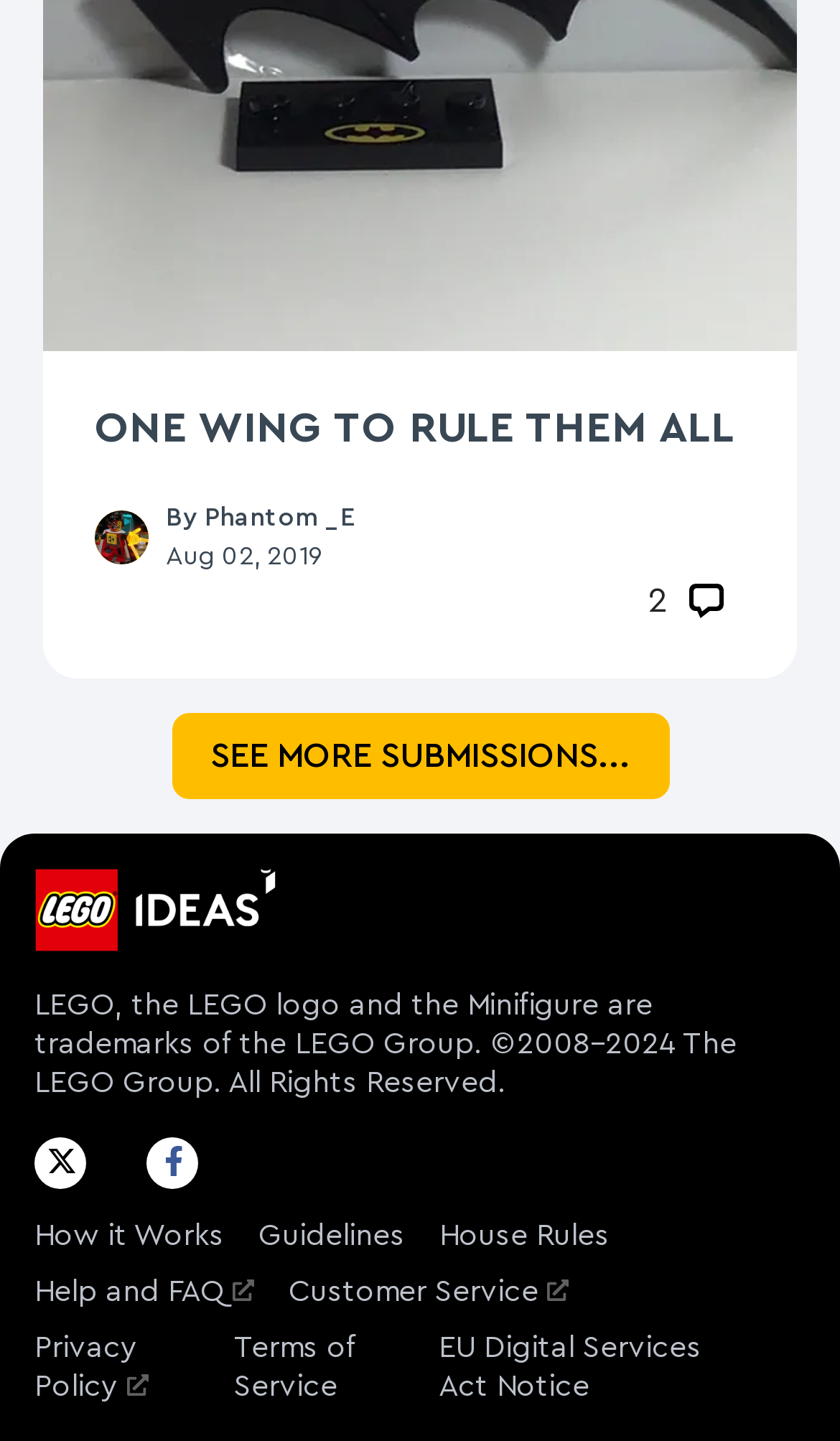Who is the author of the second submission?
Please craft a detailed and exhaustive response to the question.

The second submission is identified by the link 'View Phantom _E' with the bounding box coordinates [0.113, 0.359, 0.177, 0.383]. The StaticText 'By Phantom _E' is a child element of this link, which indicates that Phantom _E is the author of this submission.